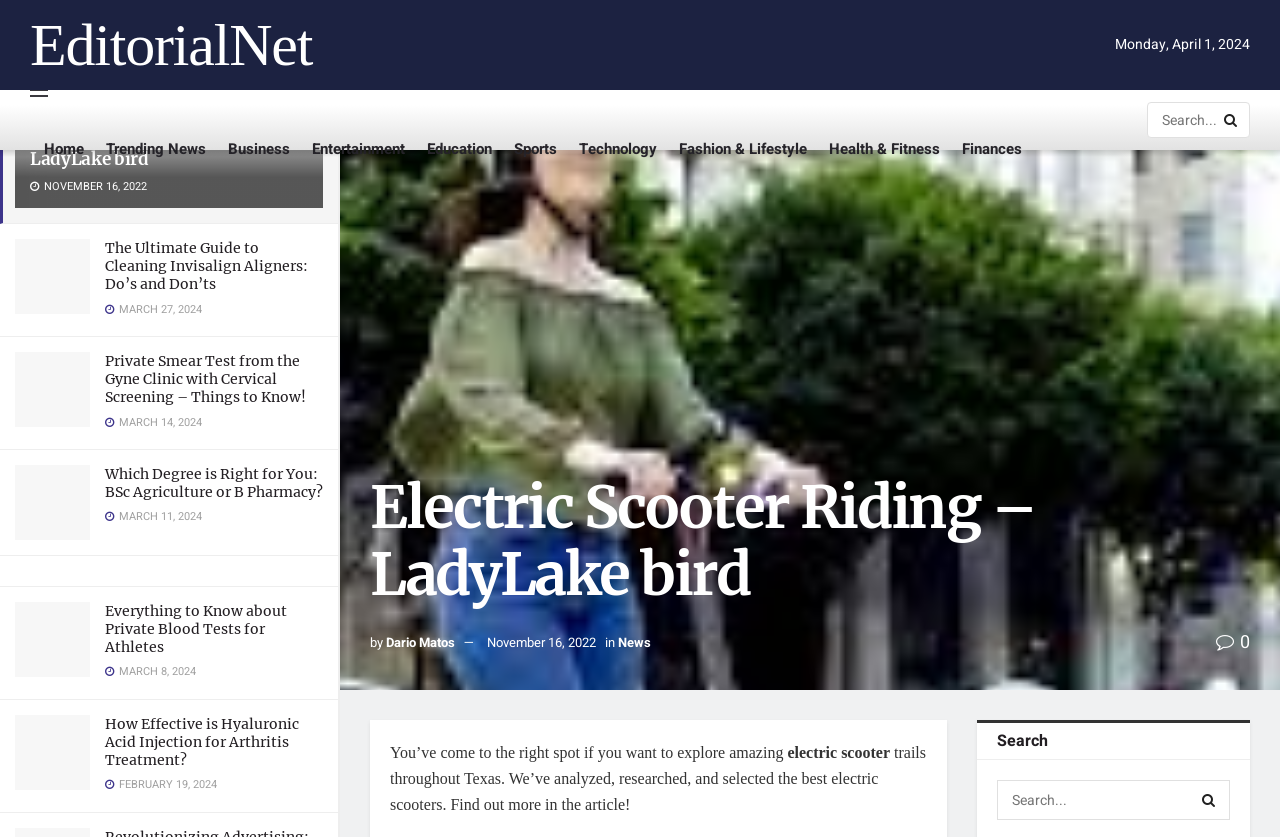Based on the element description Entertainment, identify the bounding box of the UI element in the given webpage screenshot. The coordinates should be in the format (top-left x, top-left y, bottom-right x, bottom-right y) and must be between 0 and 1.

[0.244, 0.142, 0.316, 0.213]